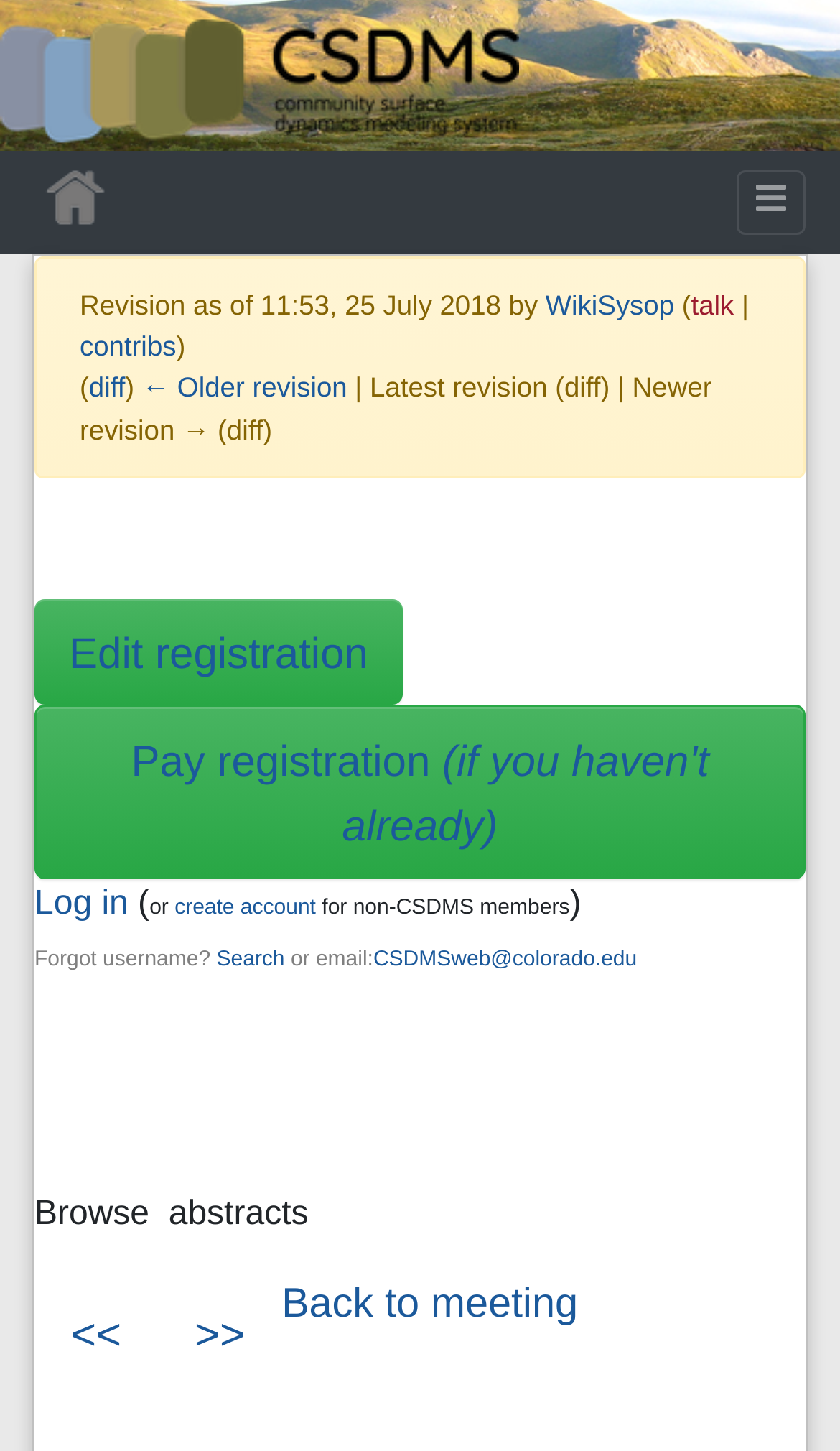Pinpoint the bounding box coordinates of the element to be clicked to execute the instruction: "Edit registration".

[0.082, 0.435, 0.438, 0.468]